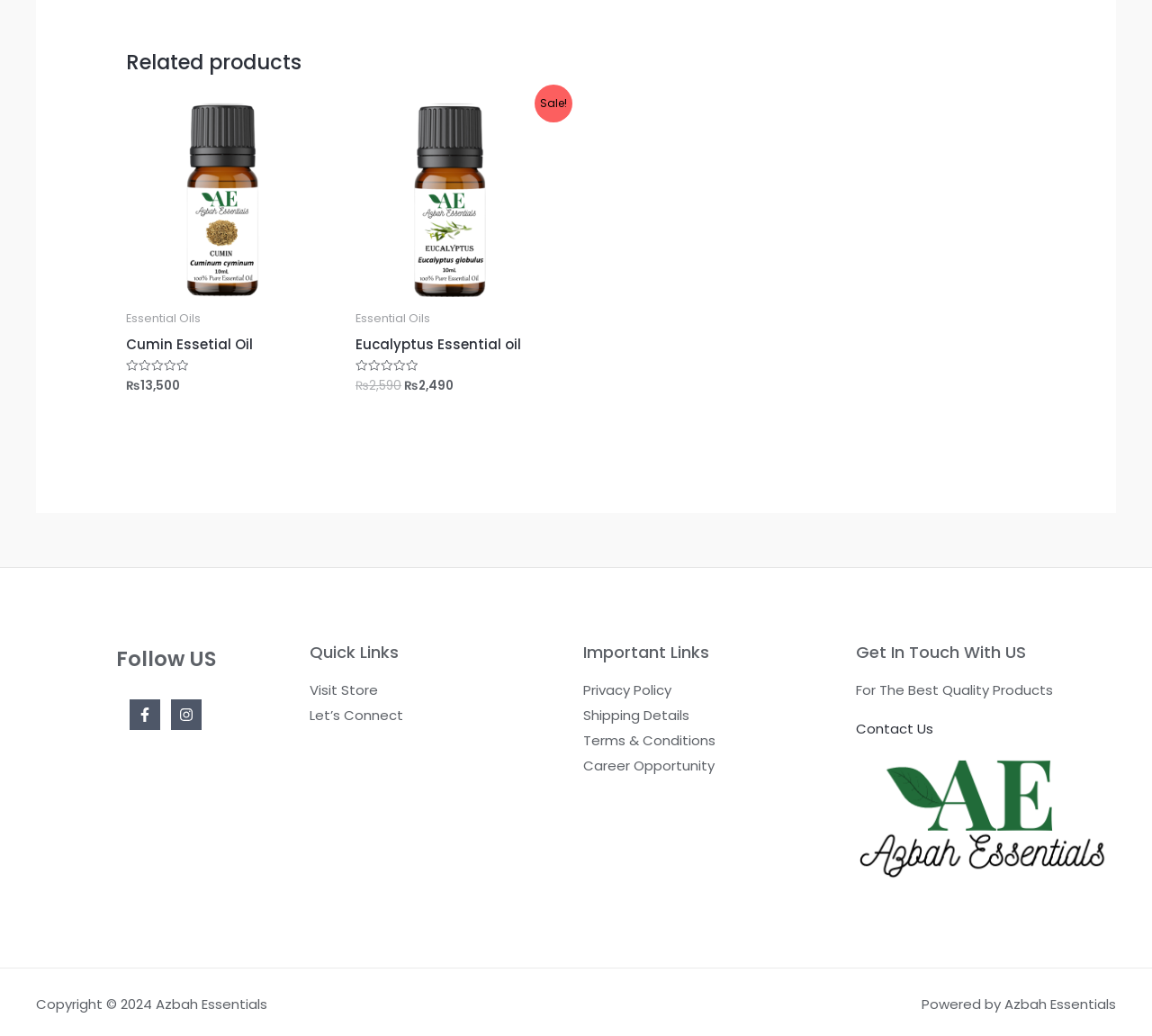Identify the bounding box coordinates of the part that should be clicked to carry out this instruction: "Contact Us".

[0.743, 0.694, 0.81, 0.713]